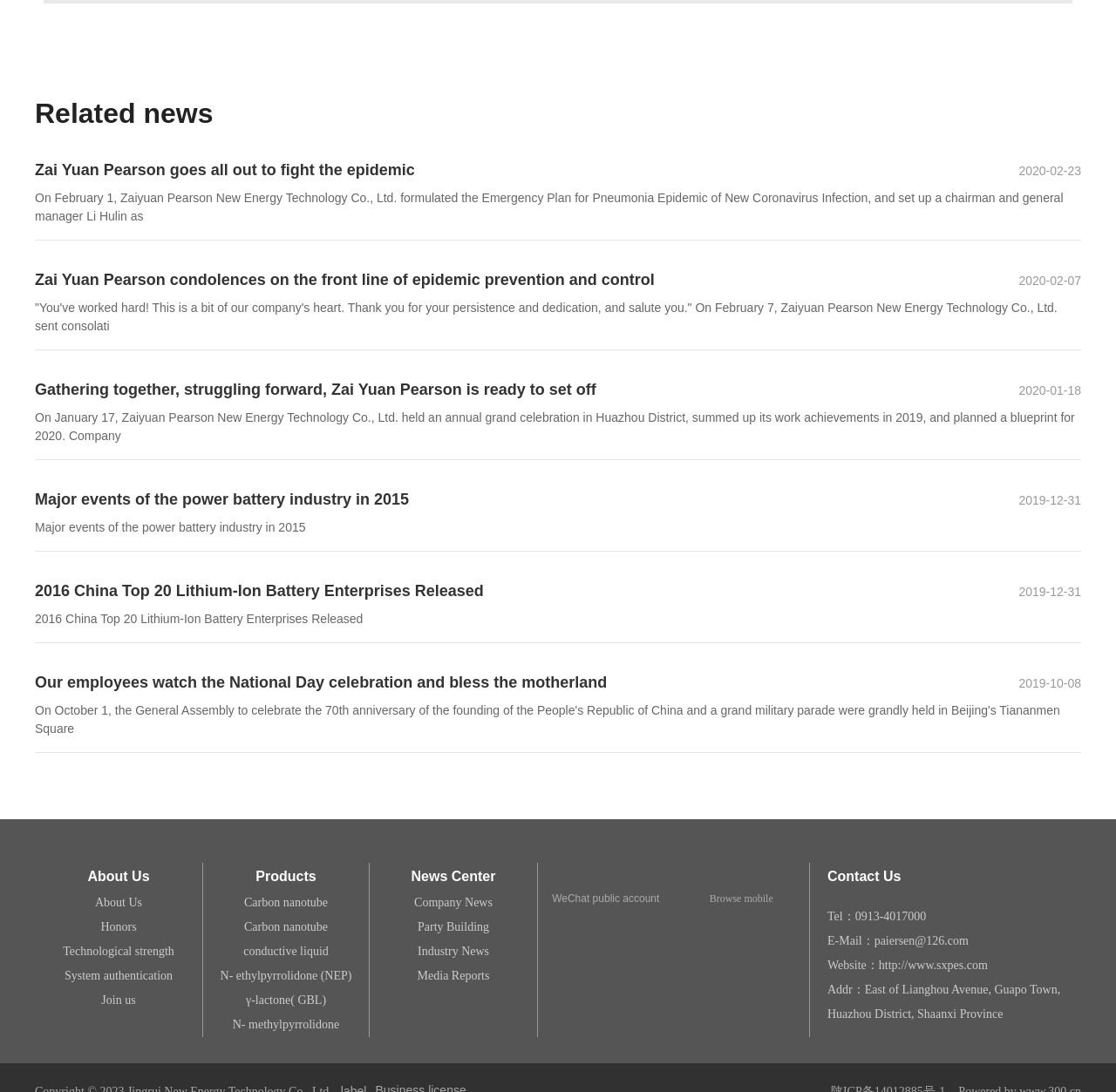What is the date of the second news article?
Use the screenshot to answer the question with a single word or phrase.

2020-02-07